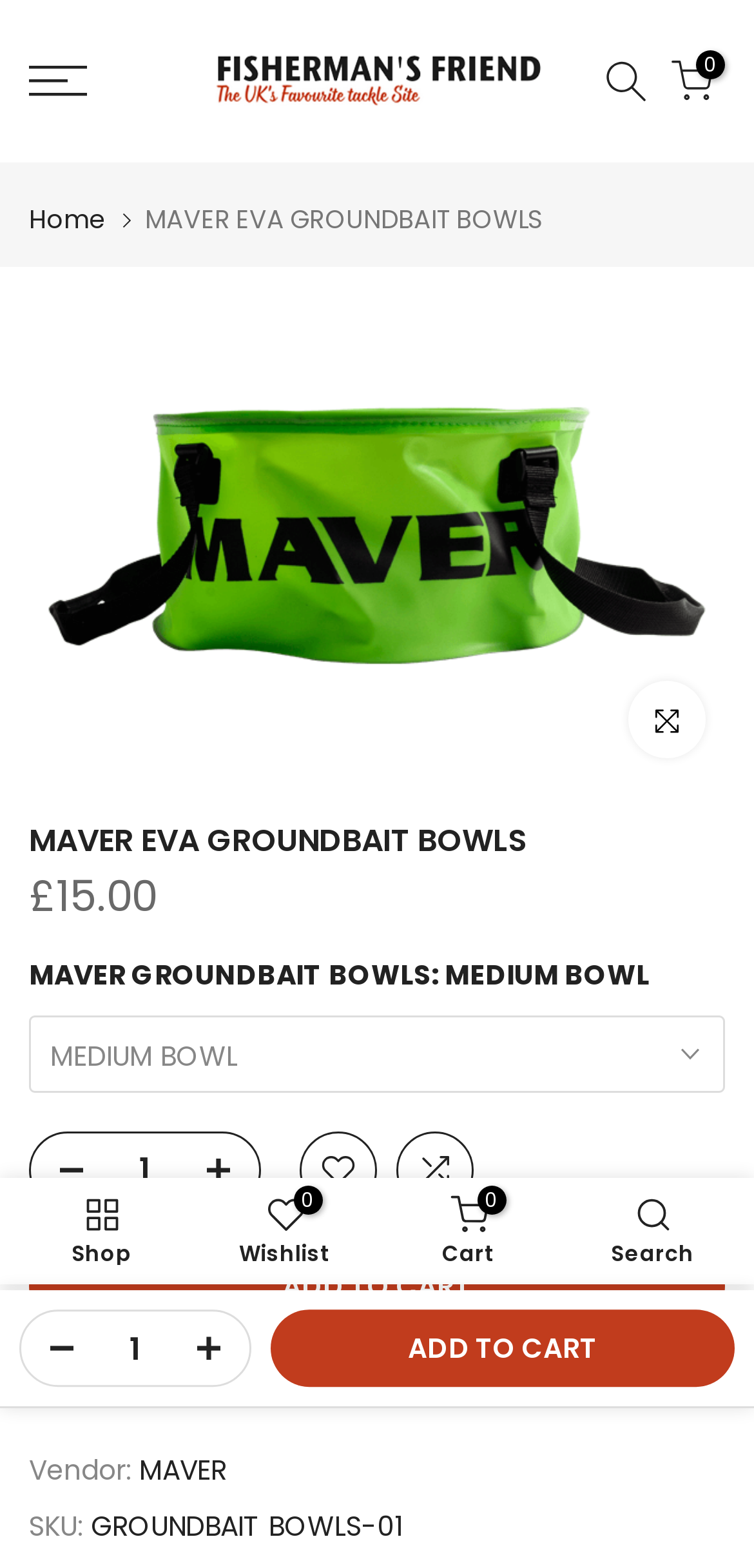Use a single word or phrase to respond to the question:
What is the price of the Maver EVA Groundbait Bowls?

£15.00